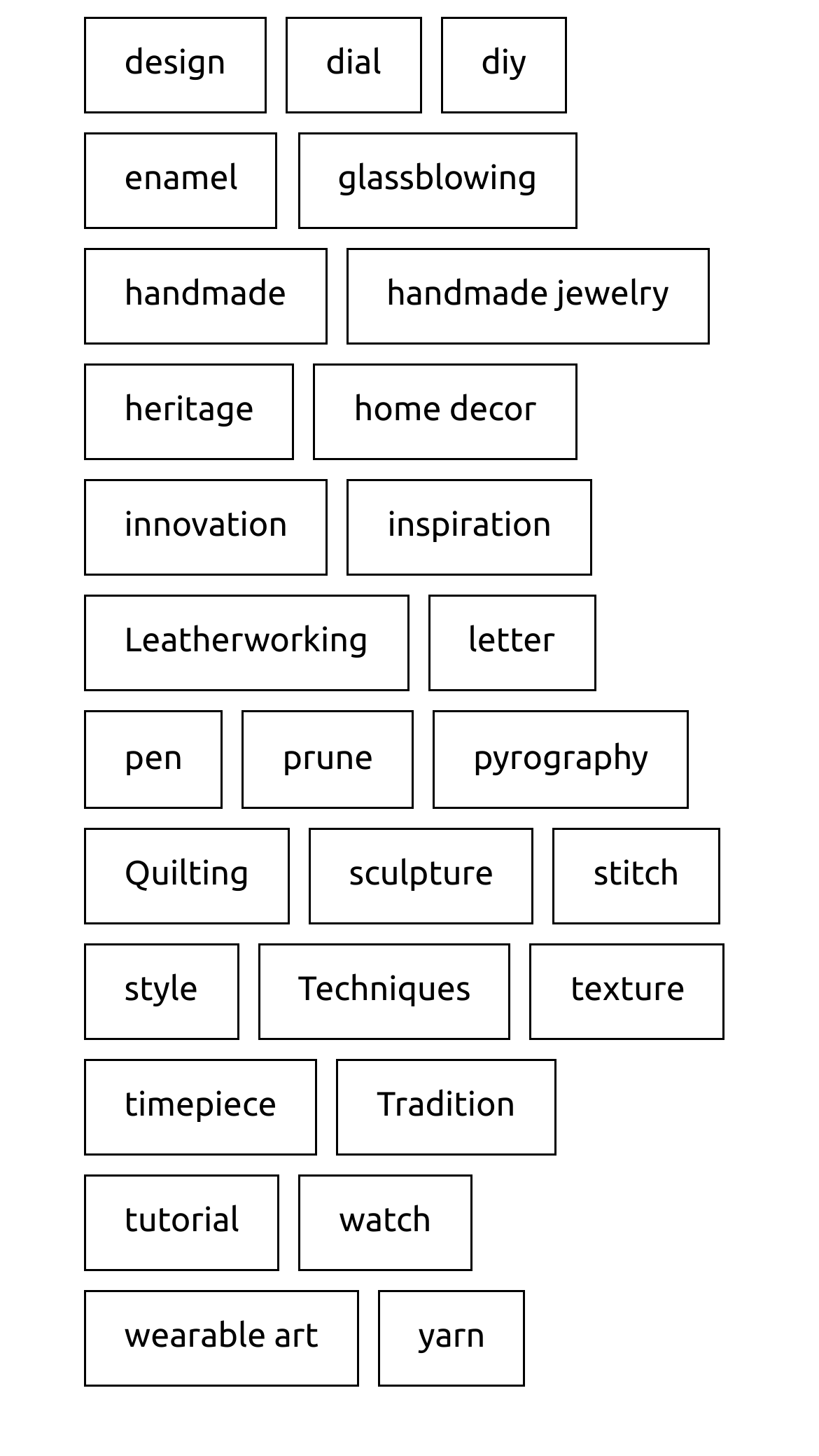Is there a category related to textiles?
By examining the image, provide a one-word or phrase answer.

Yes